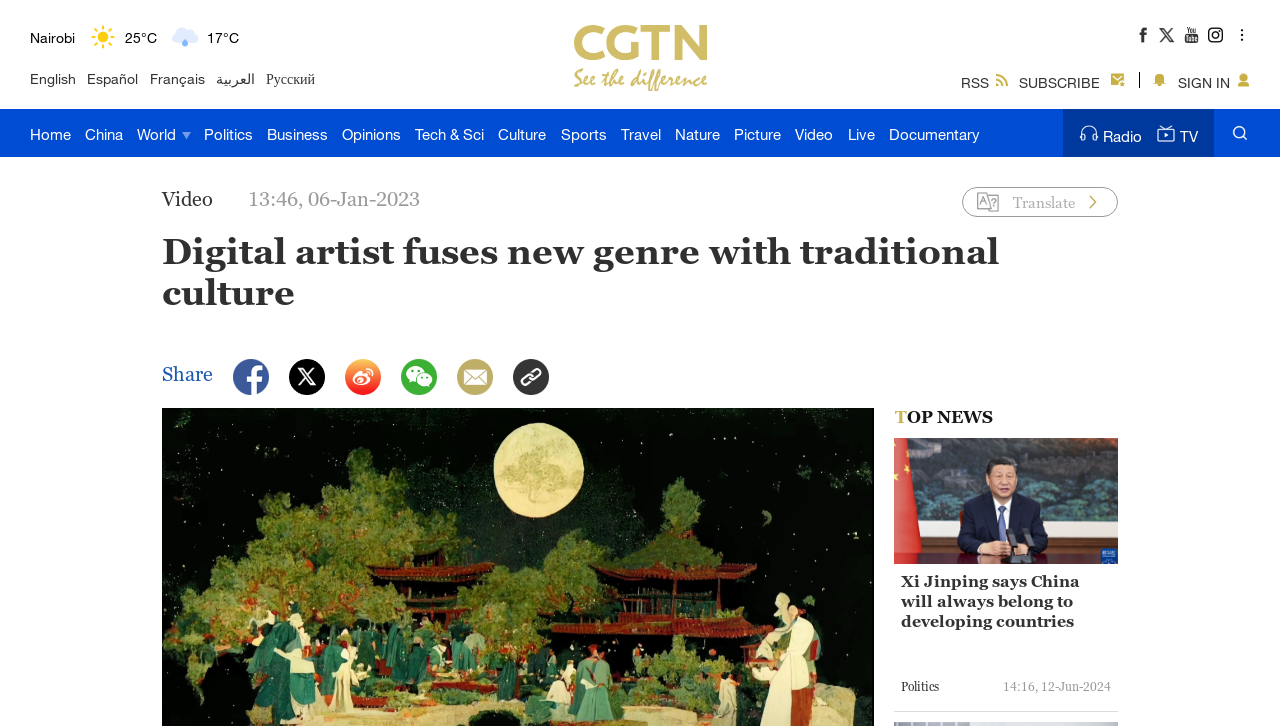Determine the bounding box coordinates of the region that needs to be clicked to achieve the task: "Watch the video".

[0.127, 0.258, 0.17, 0.291]